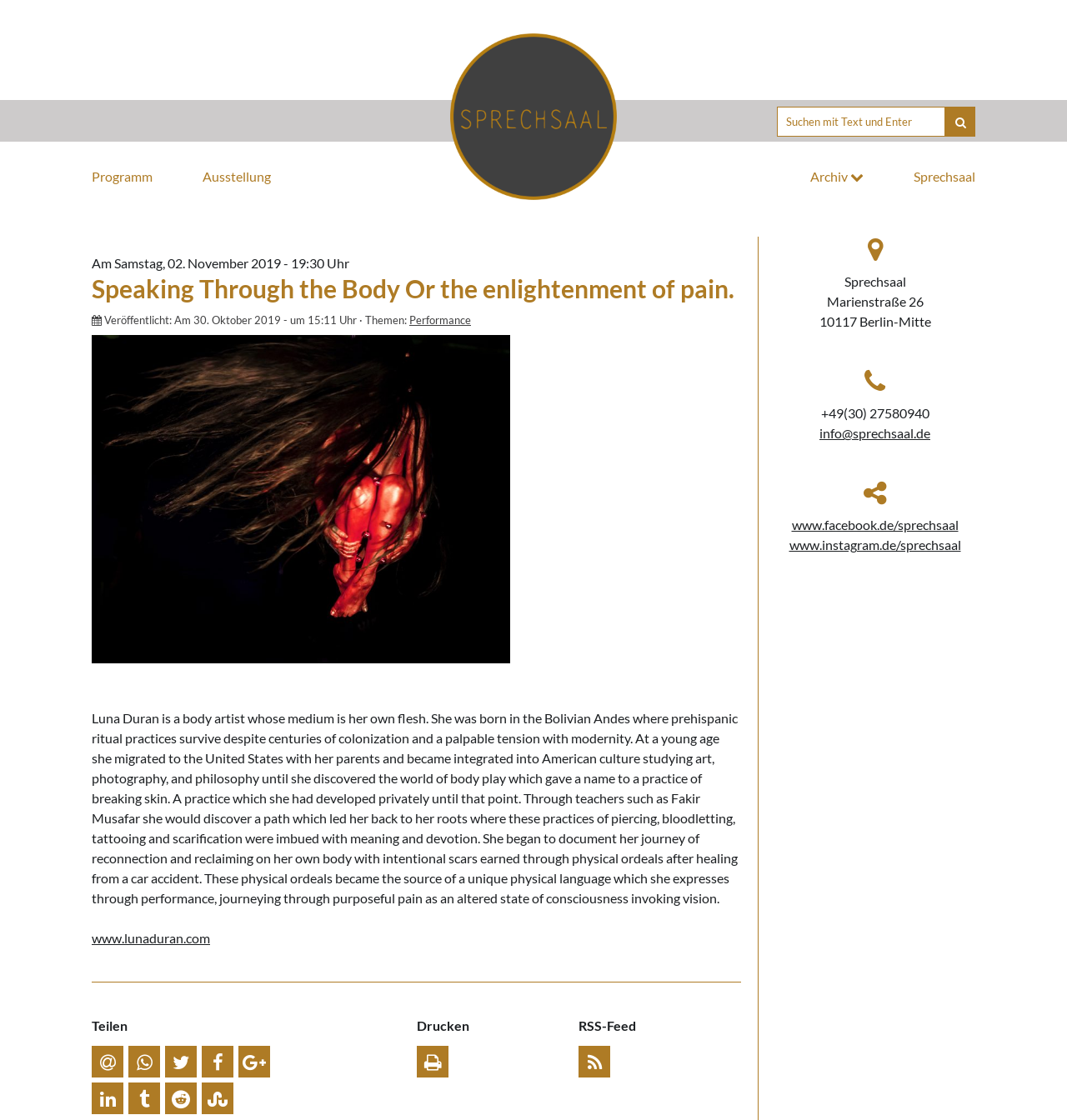Kindly determine the bounding box coordinates of the area that needs to be clicked to fulfill this instruction: "Go to the Programm page".

[0.078, 0.141, 0.151, 0.174]